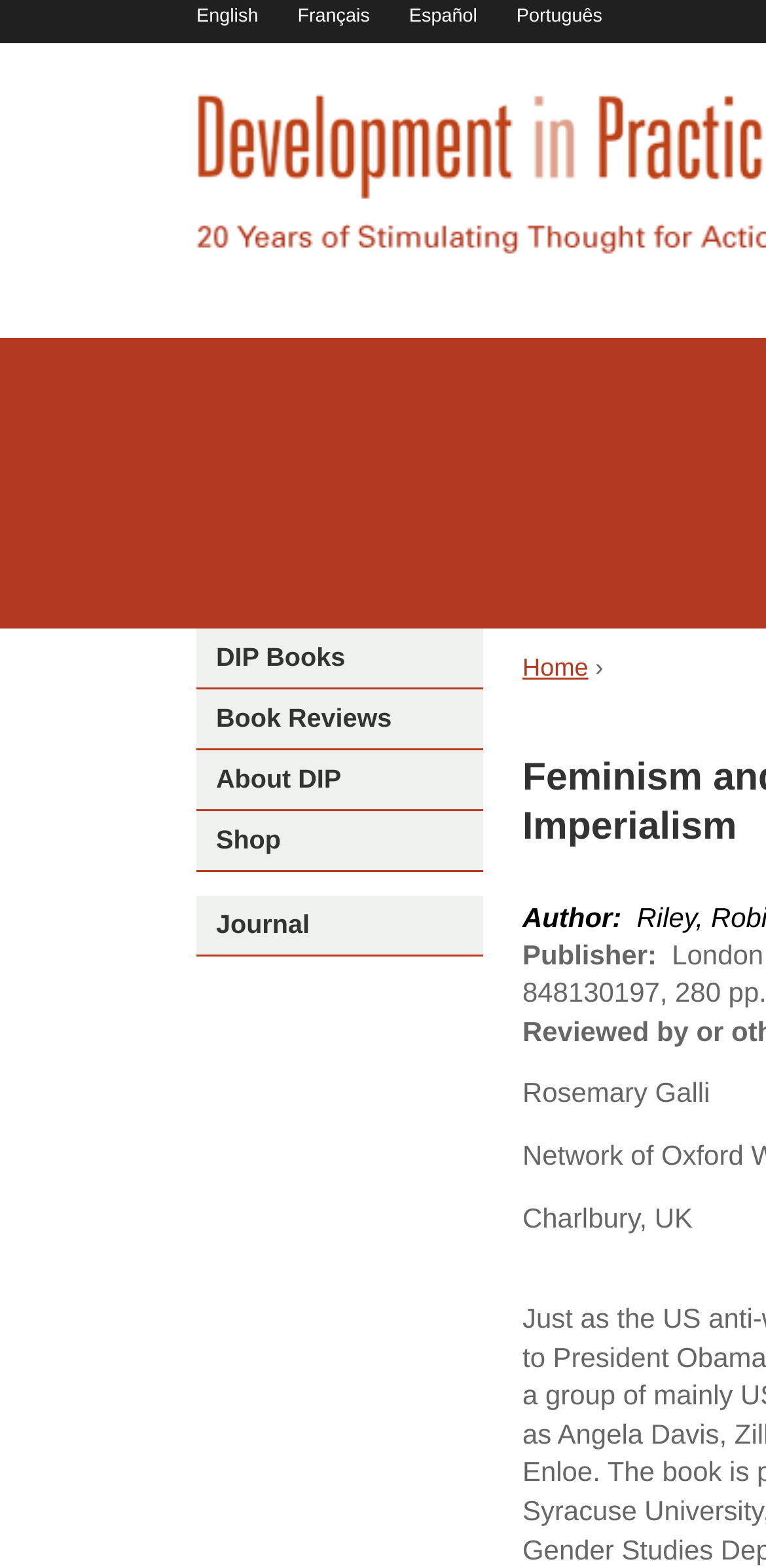Identify the bounding box coordinates of the clickable region necessary to fulfill the following instruction: "View DIP Books". The bounding box coordinates should be four float numbers between 0 and 1, i.e., [left, top, right, bottom].

[0.256, 0.41, 0.451, 0.428]